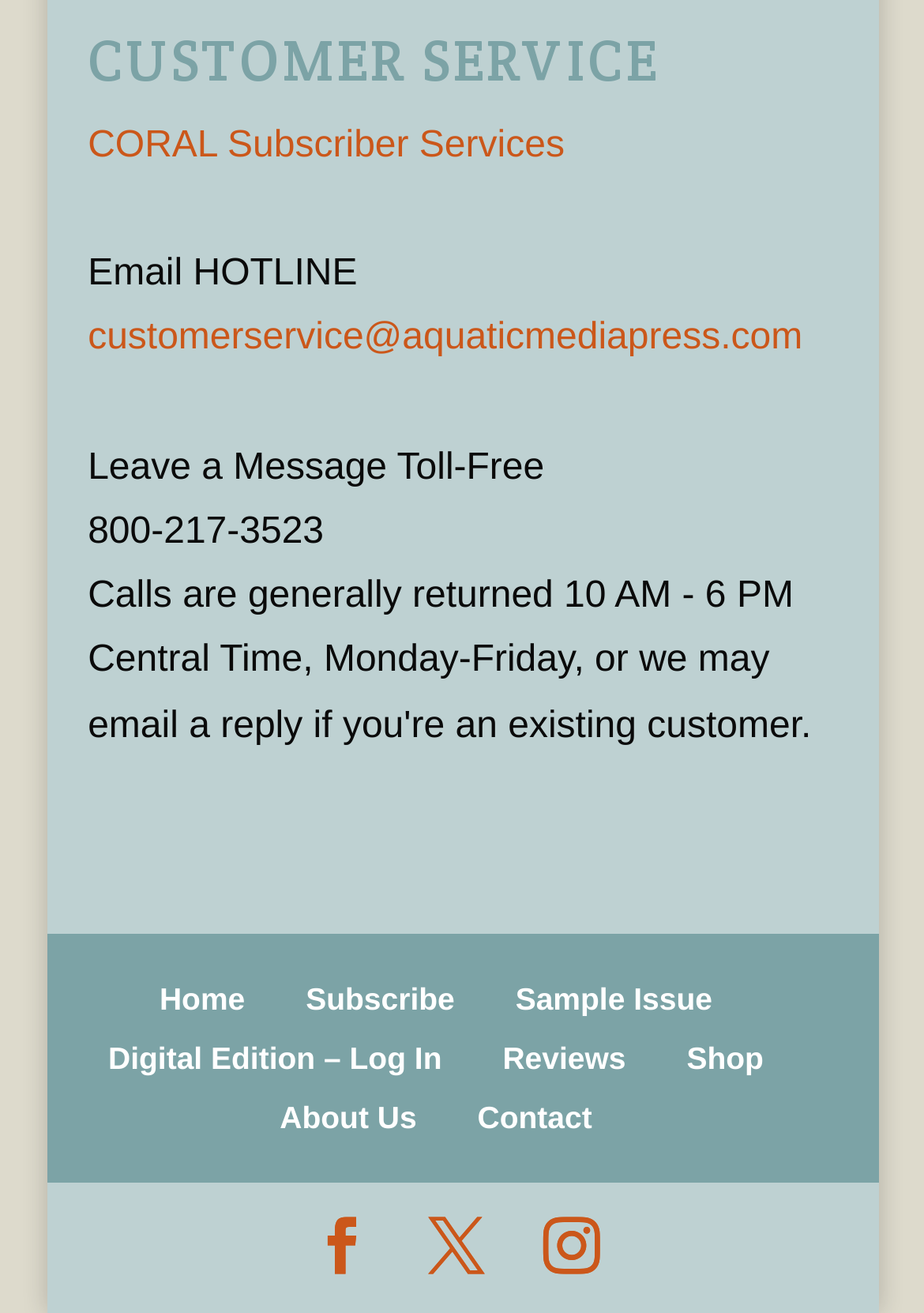How many social media links are at the bottom of the page?
Using the visual information, respond with a single word or phrase.

3